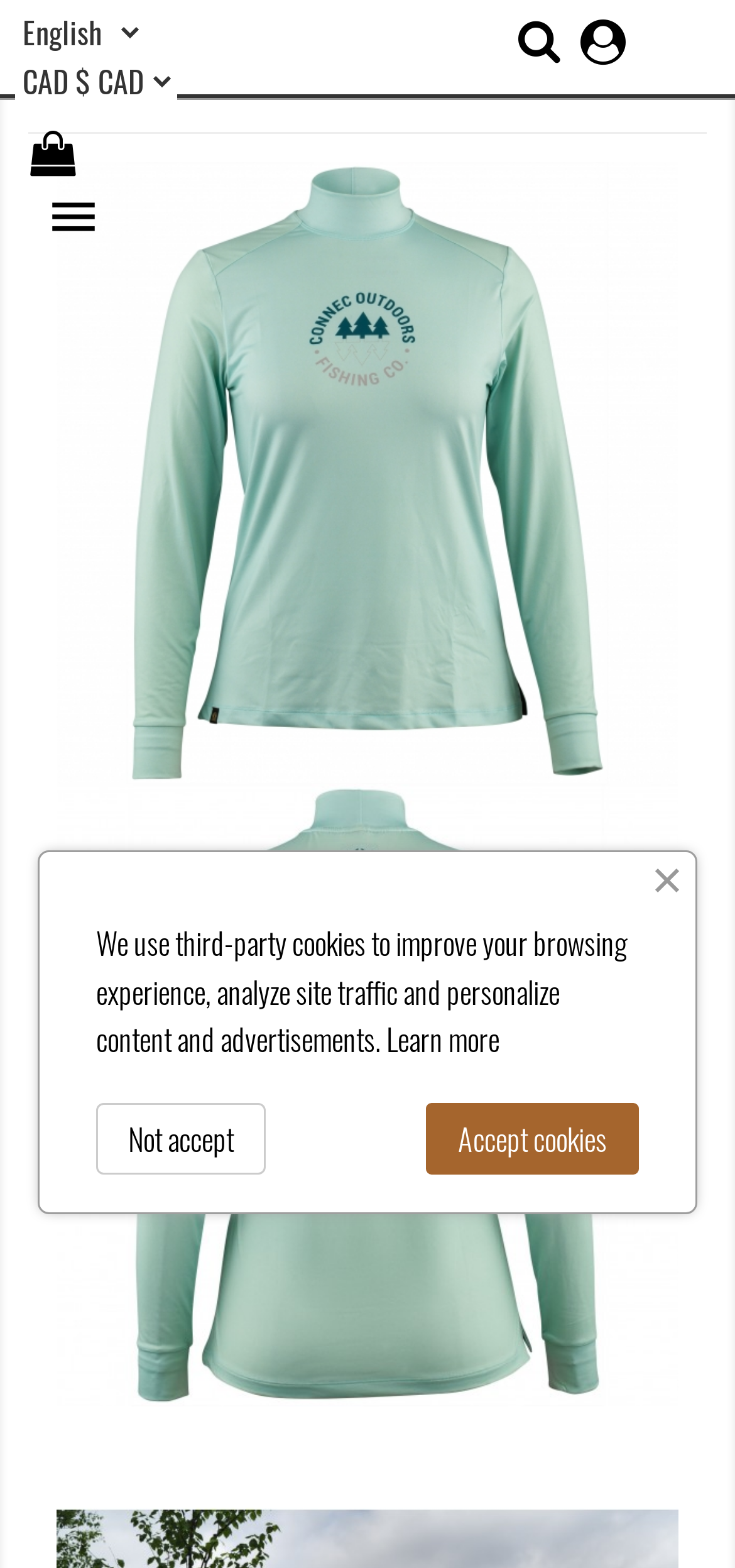Illustrate the webpage with a detailed description.

The webpage appears to be a product page for a women's fishing long sleeve jersey. At the top, there are two comboboxes, likely for selecting size or color options, positioned side by side. To the right of these comboboxes, there is a small icon represented by the text '\ue5d2'.

Below these elements, there is a paragraph of text that informs users about the use of third-party cookies on the website. This text is centered on the page.

Following the cookie policy text, there are three links: 'Learn more', 'Accept cookies', and 'Not accept'. The 'Learn more' link is positioned to the right of the cookie policy text, while the 'Accept cookies' and 'Not accept' links are placed below the text, with 'Accept cookies' on the right and 'Not accept' on the left.

The product description, as indicated by the meta description, is not explicitly mentioned on the page, but it is likely to be present elsewhere on the page, possibly in a section below the cookie policy and links.